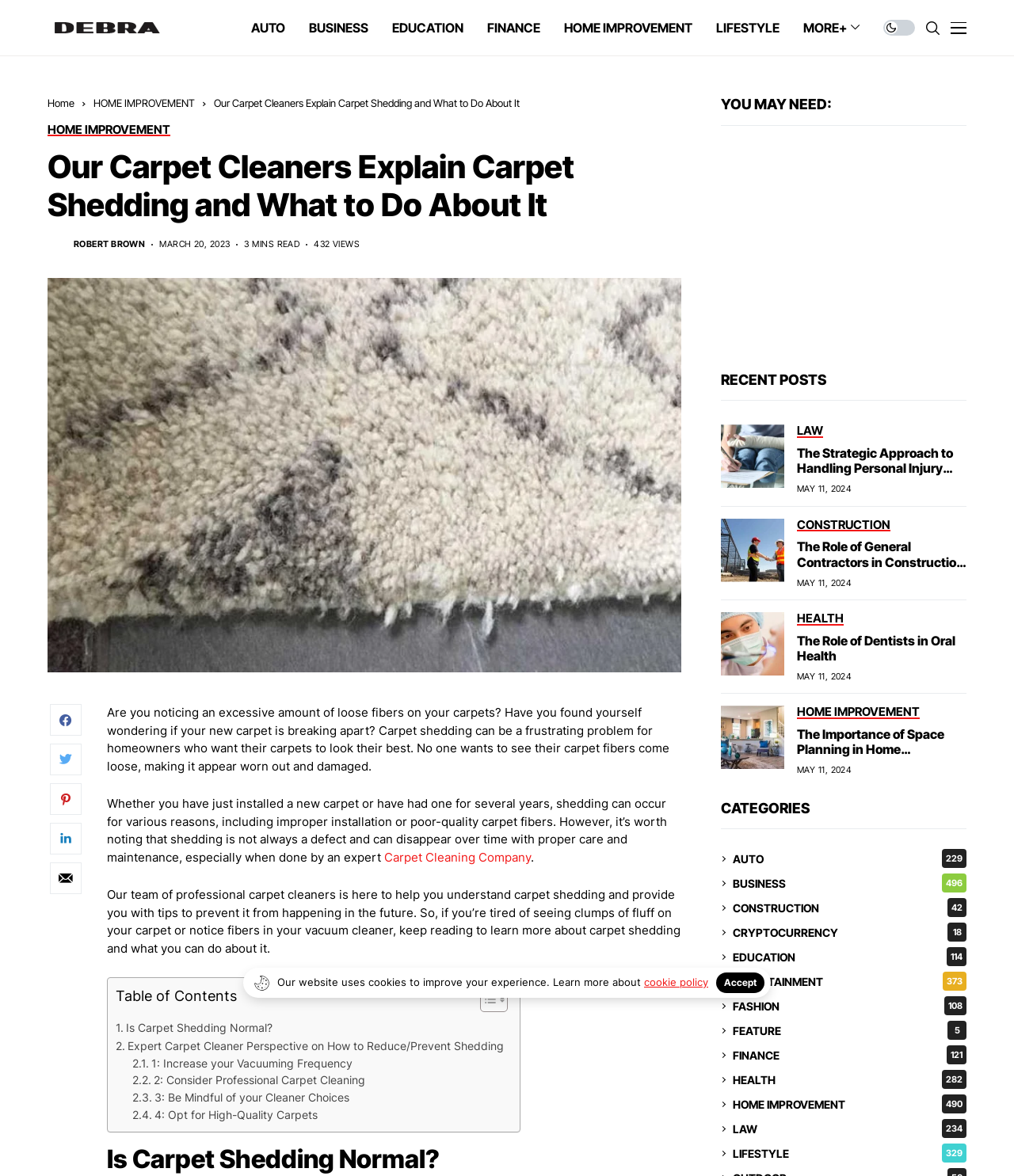What is the purpose of the 'Table of Contents' section?
Please provide a single word or phrase in response based on the screenshot.

To navigate the article